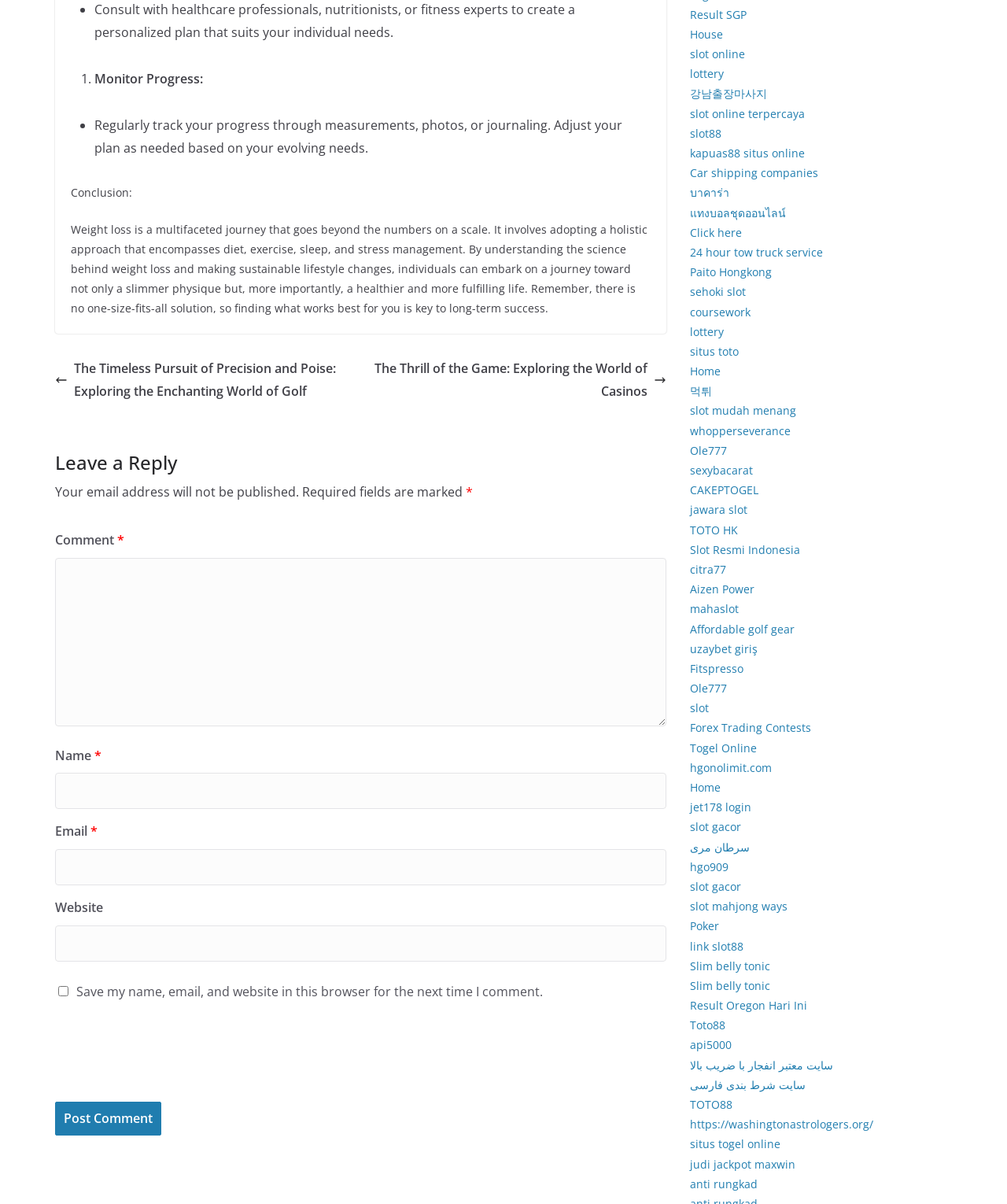What is the topic of the article?
Provide a concise answer using a single word or phrase based on the image.

Weight loss